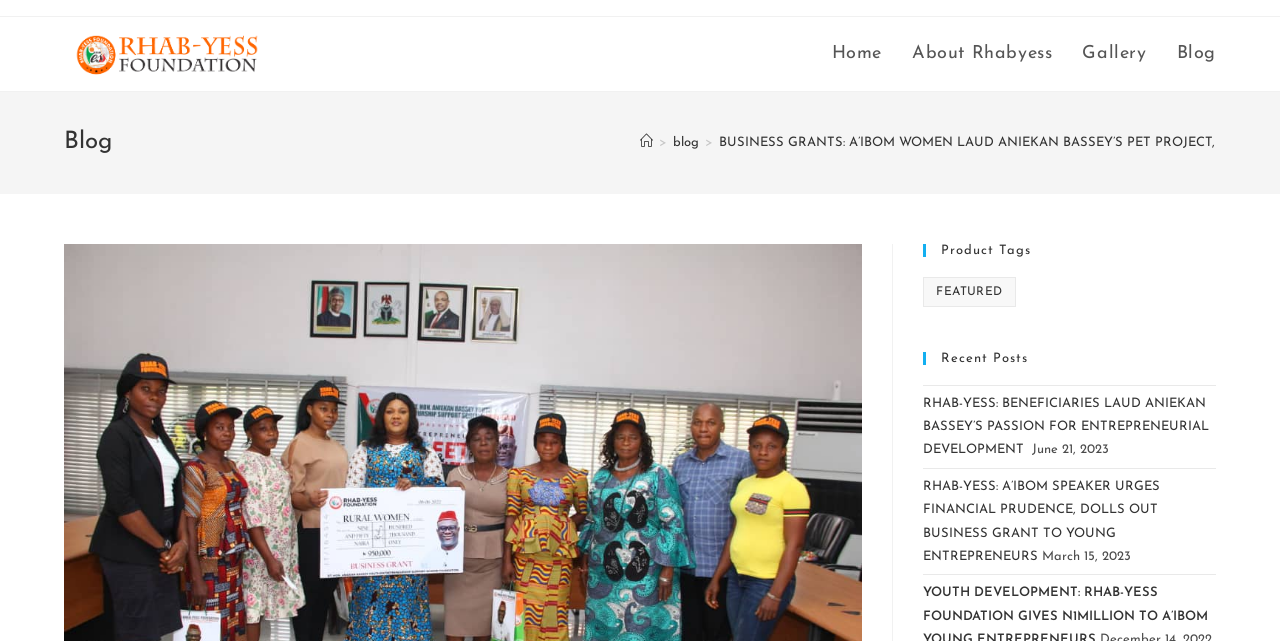Offer an extensive depiction of the webpage and its key elements.

The webpage appears to be a blog or news article page from the RHAB-YESS Foundation. At the top left, there is a logo image with the text "RHAB-YESS Foundation" next to it. Below the logo, there are four navigation links: "Home", "About Rhabyess", "Gallery", and "Blog", which are evenly spaced and aligned horizontally.

The main content area is divided into several sections. The first section has a heading "Blog" and a breadcrumb navigation menu below it, indicating the current page location. The breadcrumb menu shows the path "Home > blog".

Below the breadcrumb menu, there are two columns of content. The left column has a heading "Product Tags" and a link "Featured (24 items)" with a label "FEATURED" next to it. The right column has a heading "Recent Posts" and lists two news articles with their titles, dates, and brief summaries. The first article is titled "RHAB-YESS: BENEFICIARIES LAUD ANIEKAN BASSEY’S PASSION FOR ENTREPRENEURIAL DEVELOPMENT" and dated June 21, 2023. The second article is titled "RHAB-YESS: A’IBOM SPEAKER URGES FINANCIAL PRUDENCE, DOLLS OUT BUSINESS GRANT TO YOUNG ENTREPRENEURS" and dated March 15, 2023.